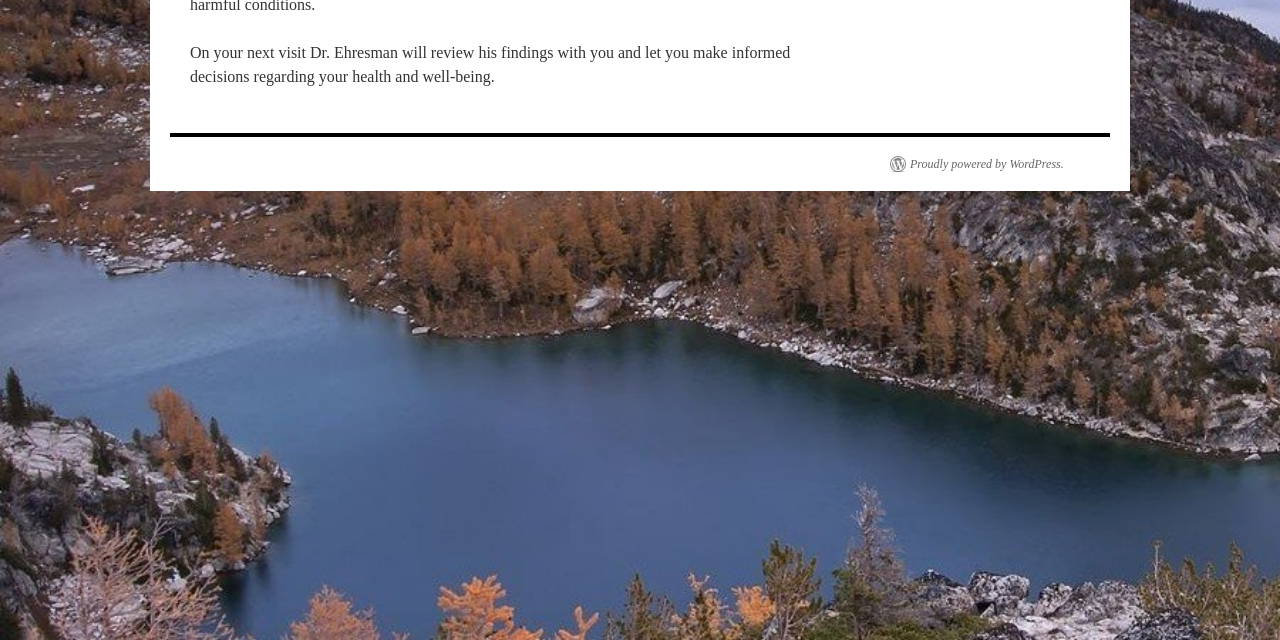Determine the bounding box for the UI element described here: "Subscribe to Our Newsletter".

None